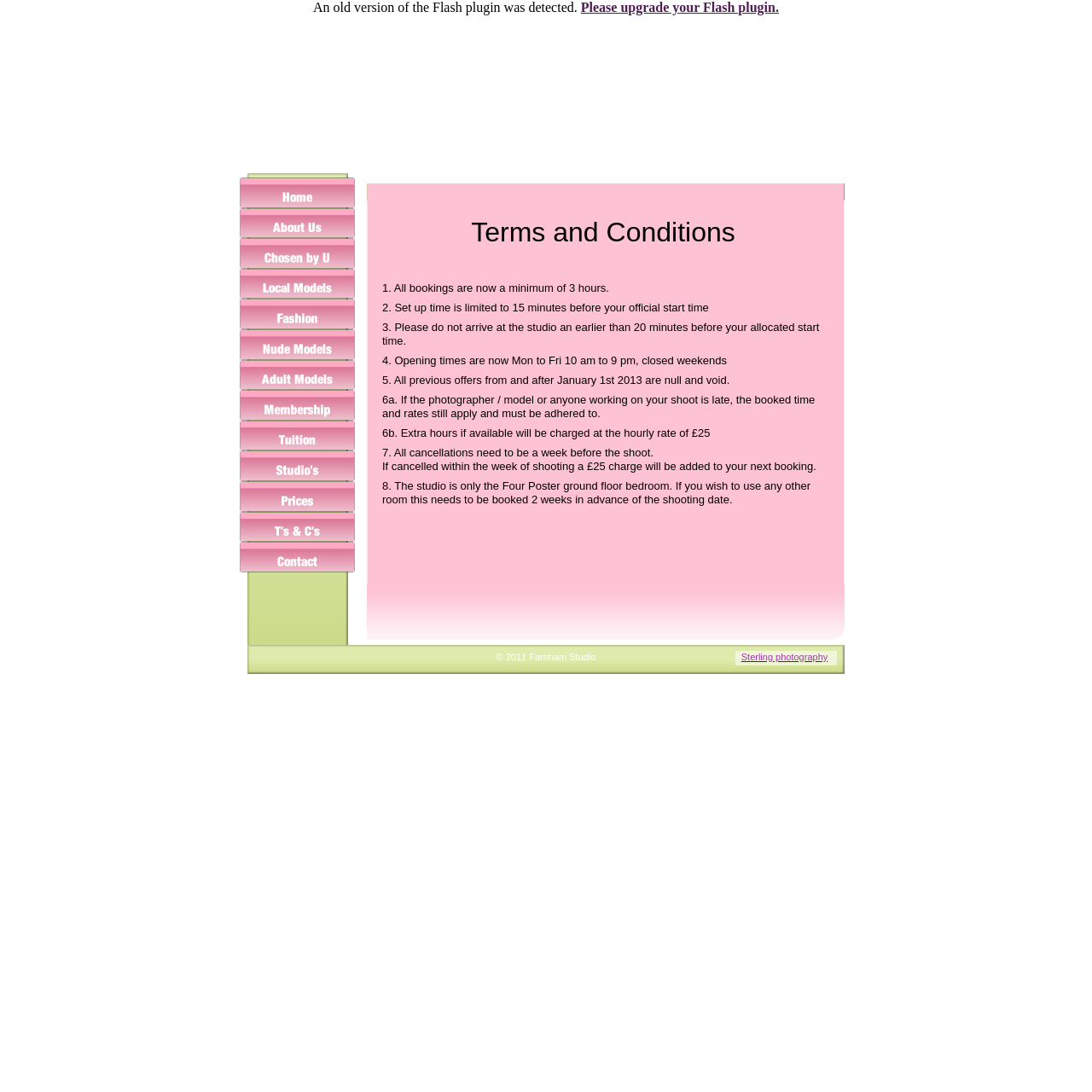Please specify the bounding box coordinates in the format (top-left x, top-left y, bottom-right x, bottom-right y), with values ranging from 0 to 1. Identify the bounding box for the UI component described as follows: Sterling photography

[0.679, 0.594, 0.758, 0.607]